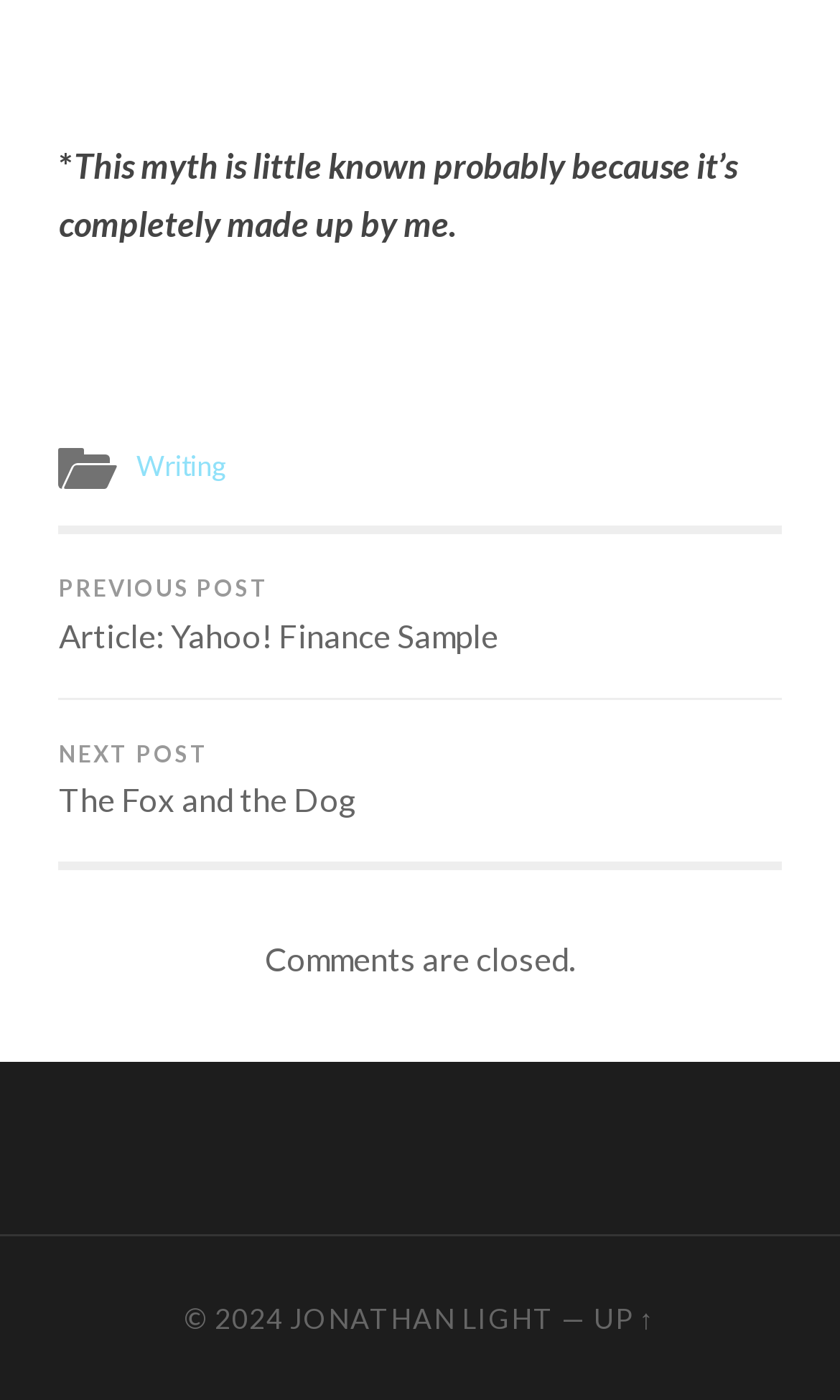For the element described, predict the bounding box coordinates as (top-left x, top-left y, bottom-right x, bottom-right y). All values should be between 0 and 1. Element description: Writing

[0.162, 0.32, 0.27, 0.345]